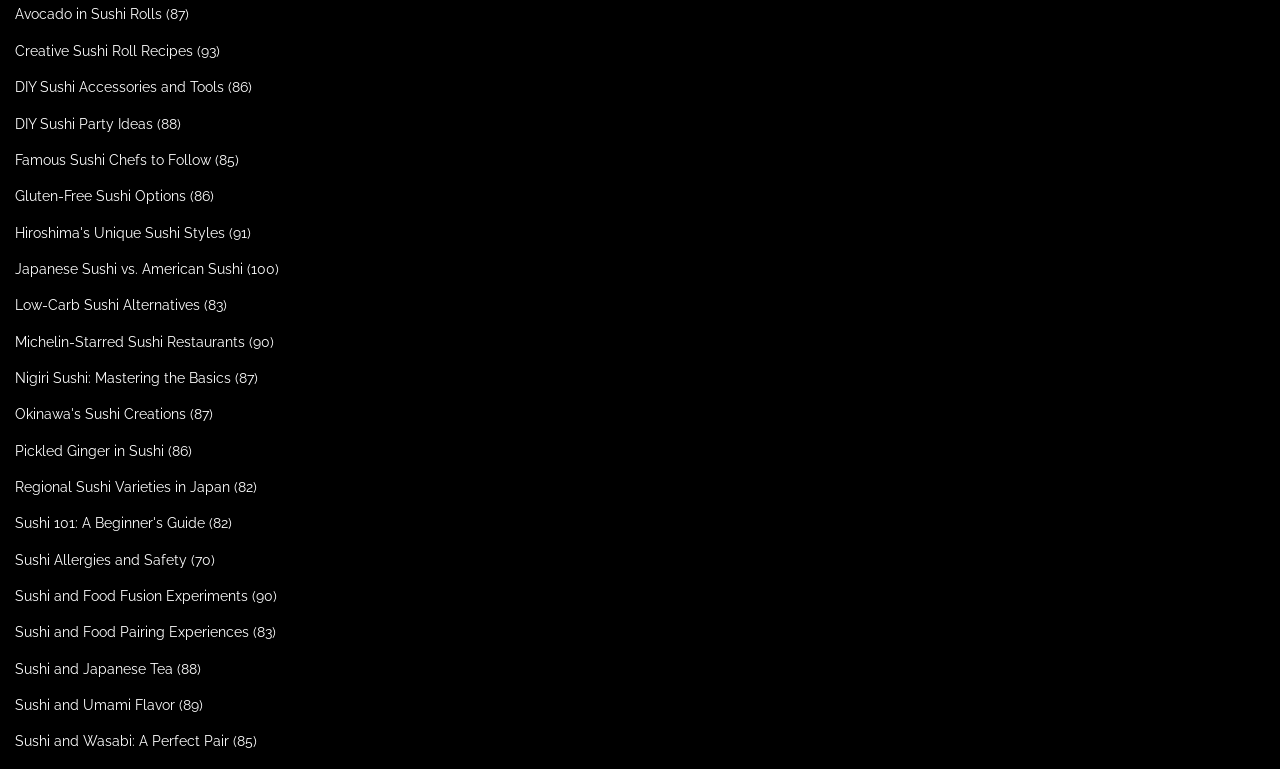Determine the bounding box coordinates for the clickable element required to fulfill the instruction: "Discover Famous Sushi Chefs to Follow". Provide the coordinates as four float numbers between 0 and 1, i.e., [left, top, right, bottom].

[0.012, 0.197, 0.165, 0.218]